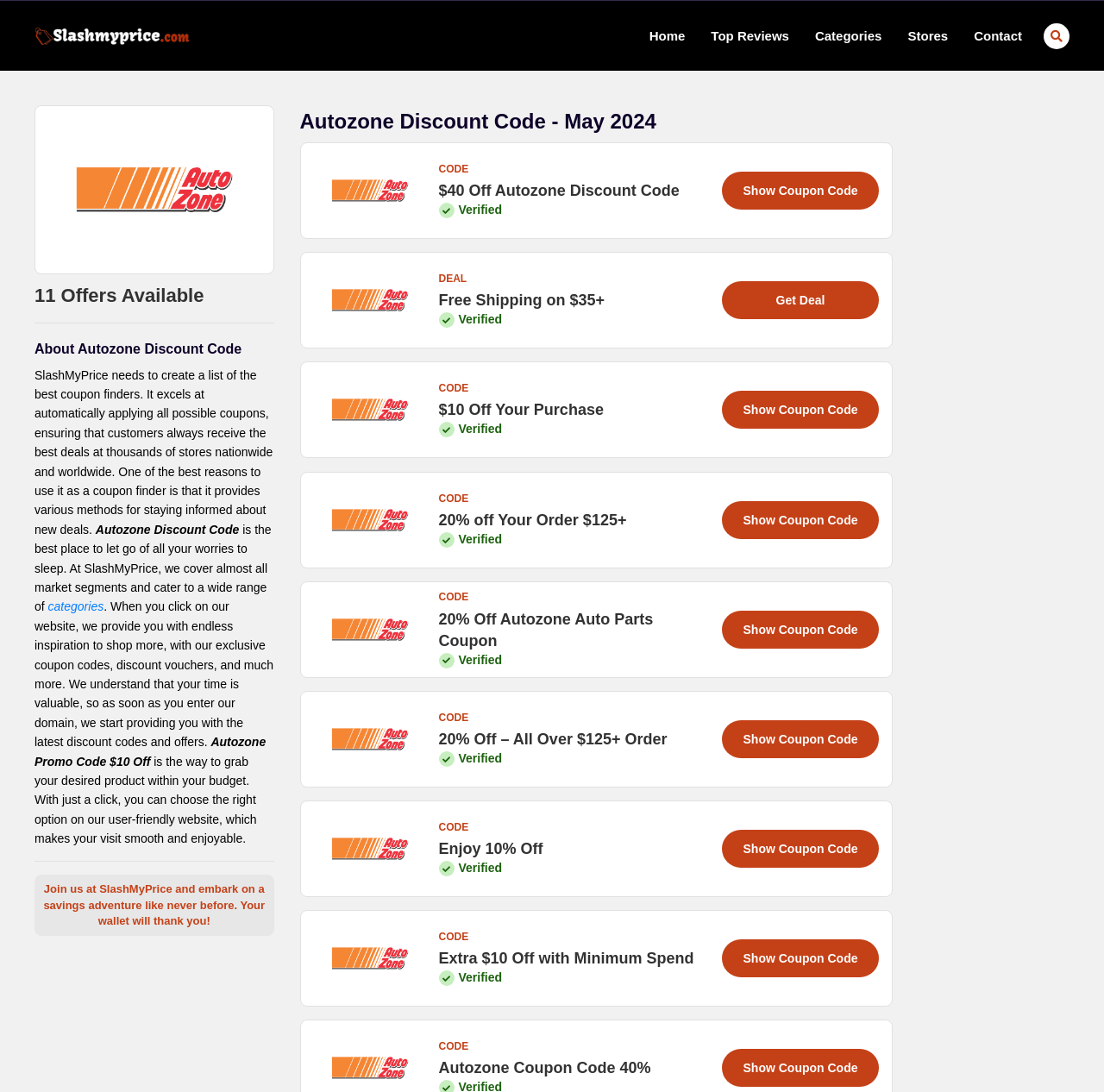What is the website about?
Answer briefly with a single word or phrase based on the image.

Autozone Discount Code